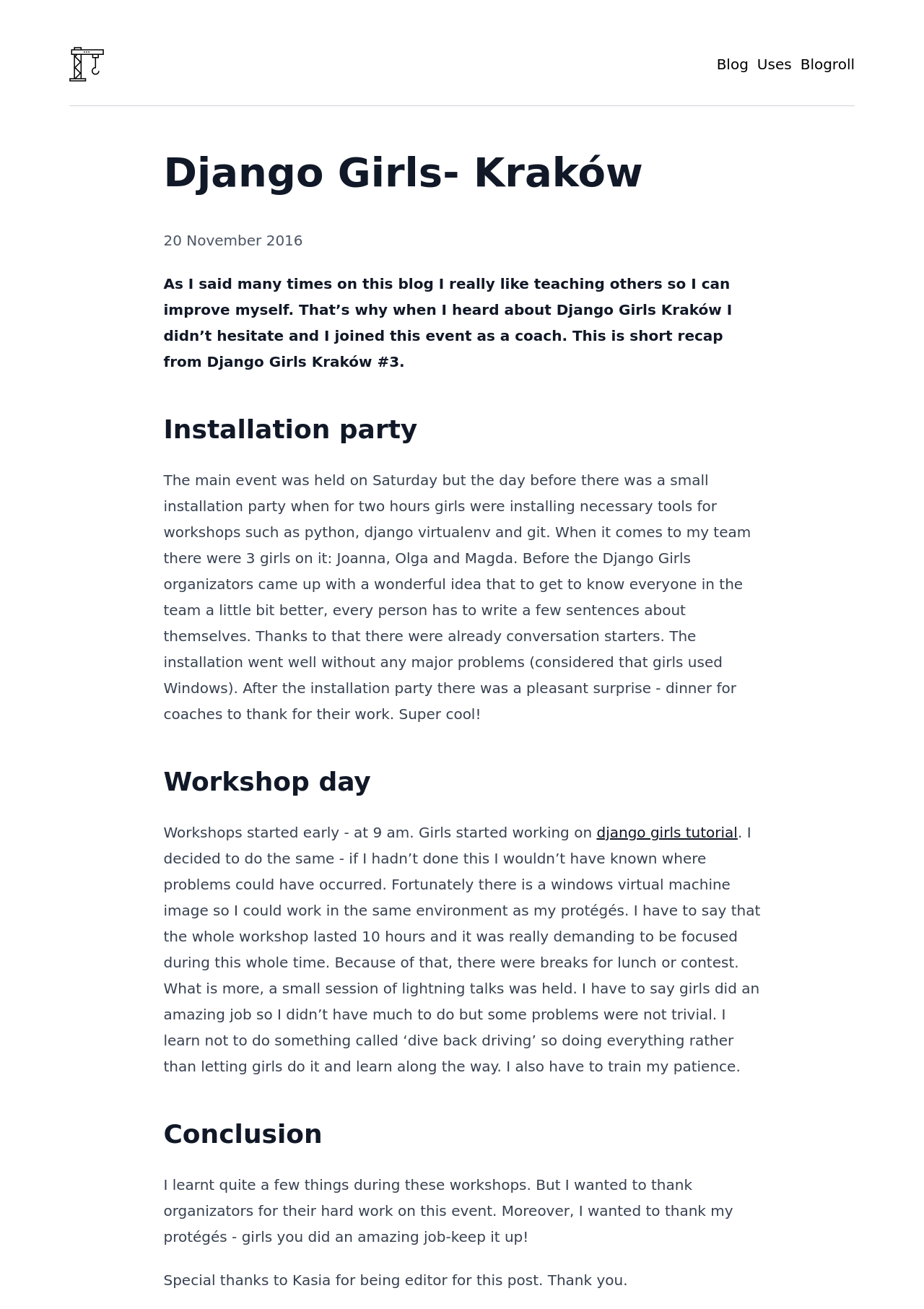Answer the following query concisely with a single word or phrase:
What was the duration of the workshop?

10 hours